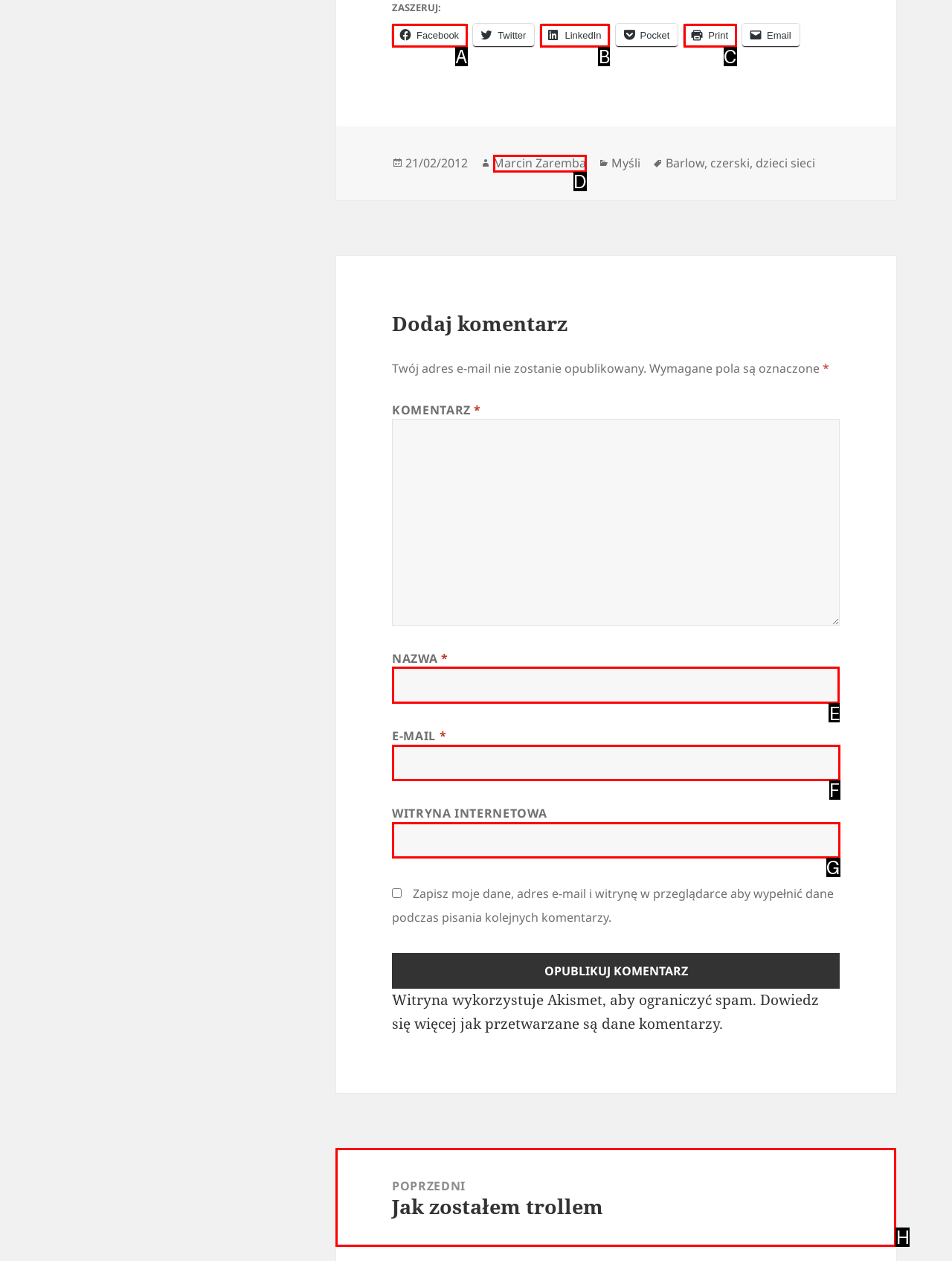Select the letter of the option that should be clicked to achieve the specified task: Enter your name. Respond with just the letter.

E